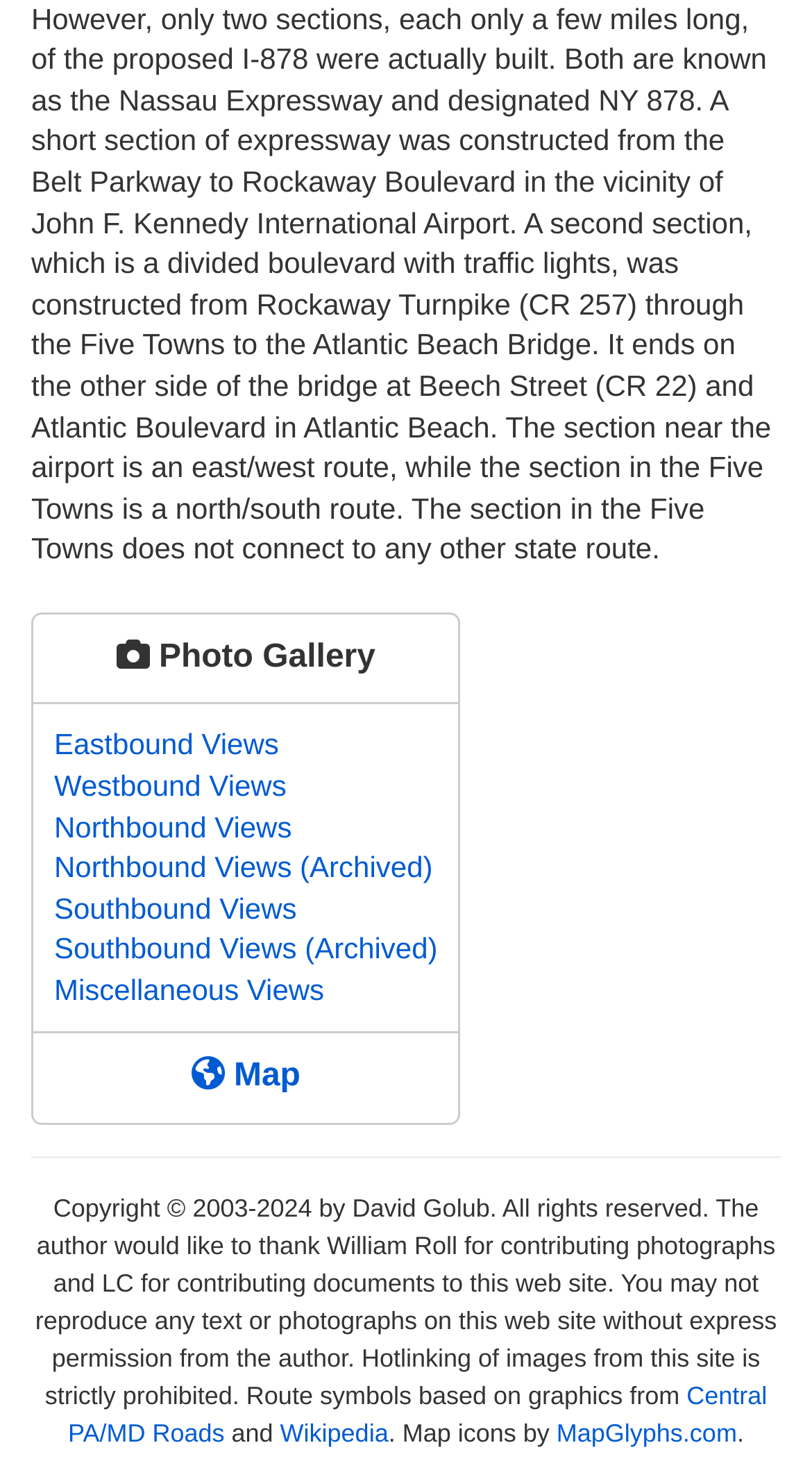Please identify the bounding box coordinates of the element on the webpage that should be clicked to follow this instruction: "Explore MapGlyphs.com". The bounding box coordinates should be given as four float numbers between 0 and 1, formatted as [left, top, right, bottom].

[0.685, 0.96, 0.908, 0.98]